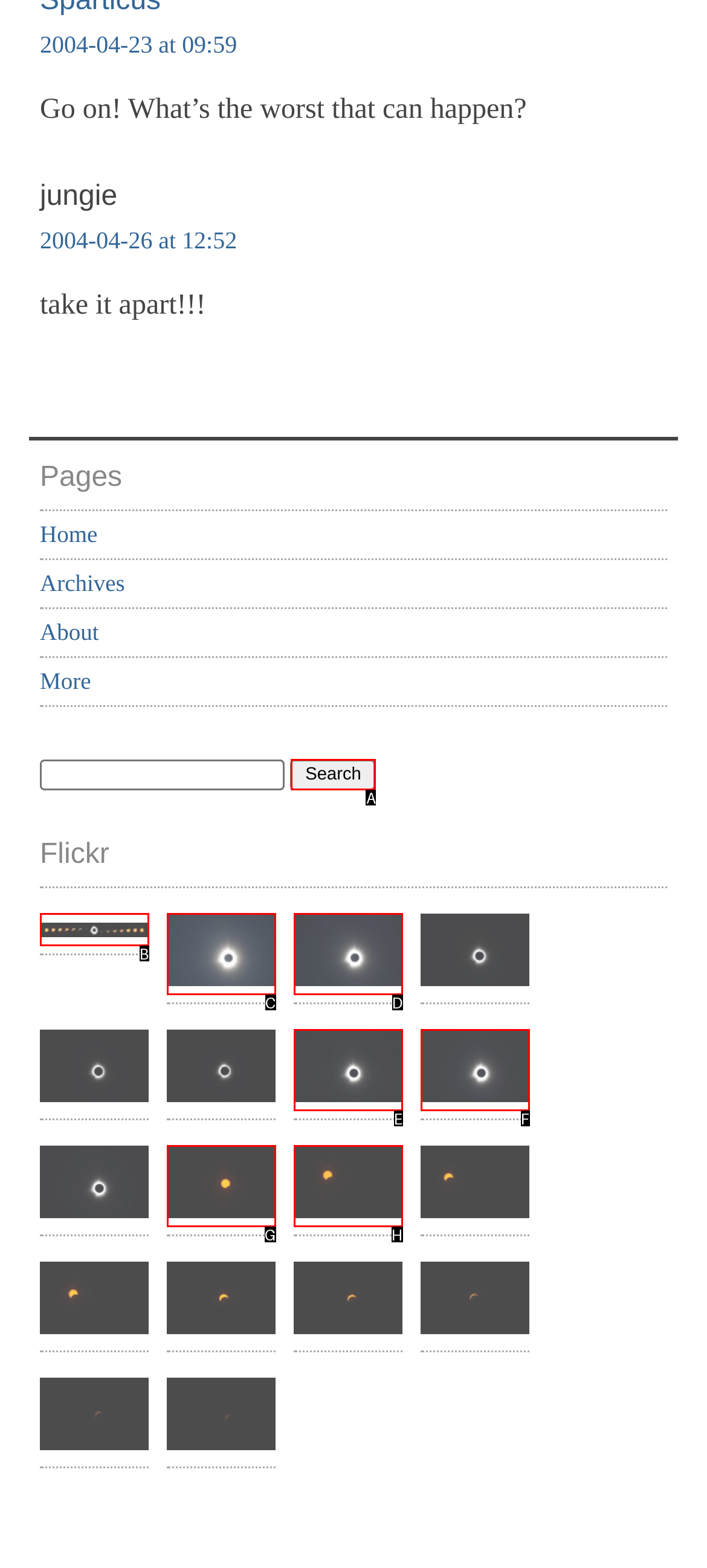Determine which UI element matches this description: title="Eclipse 2024: Sequential Composite"
Reply with the appropriate option's letter.

B